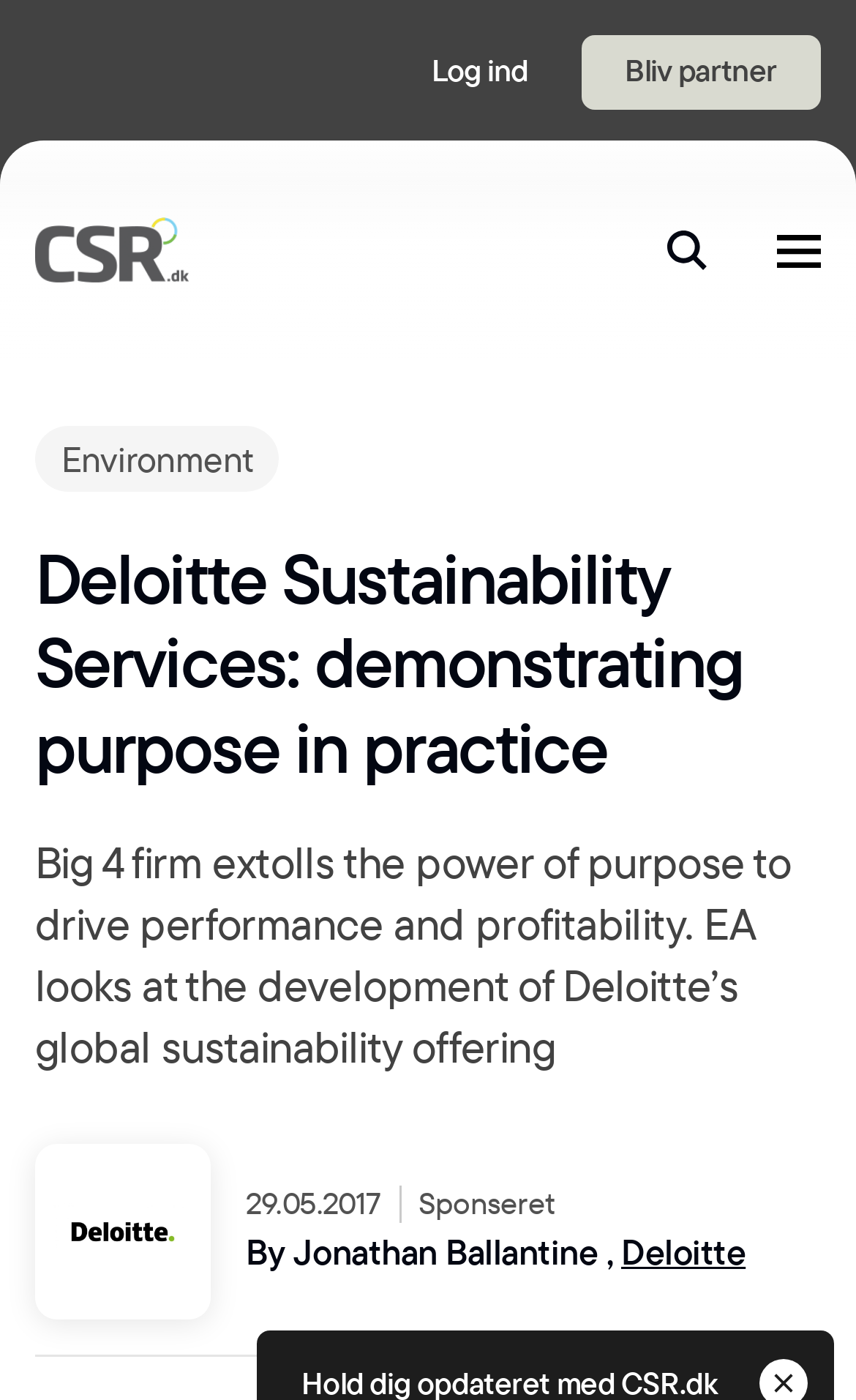Determine the bounding box coordinates of the clickable area required to perform the following instruction: "Go to My account". The coordinates should be represented as four float numbers between 0 and 1: [left, top, right, bottom].

None